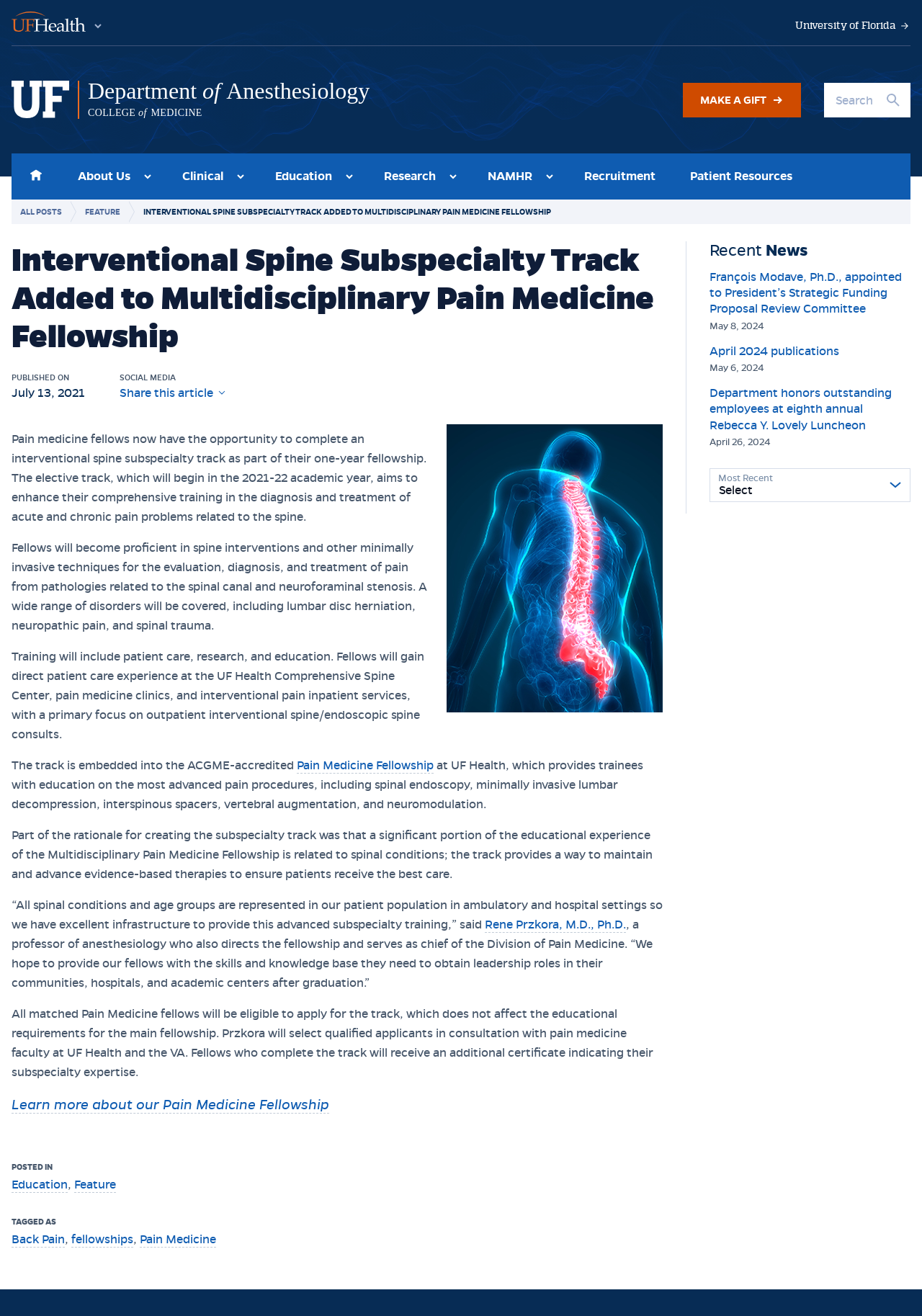What is the focus of the fellowship?
Identify the answer in the screenshot and reply with a single word or phrase.

Pain medicine